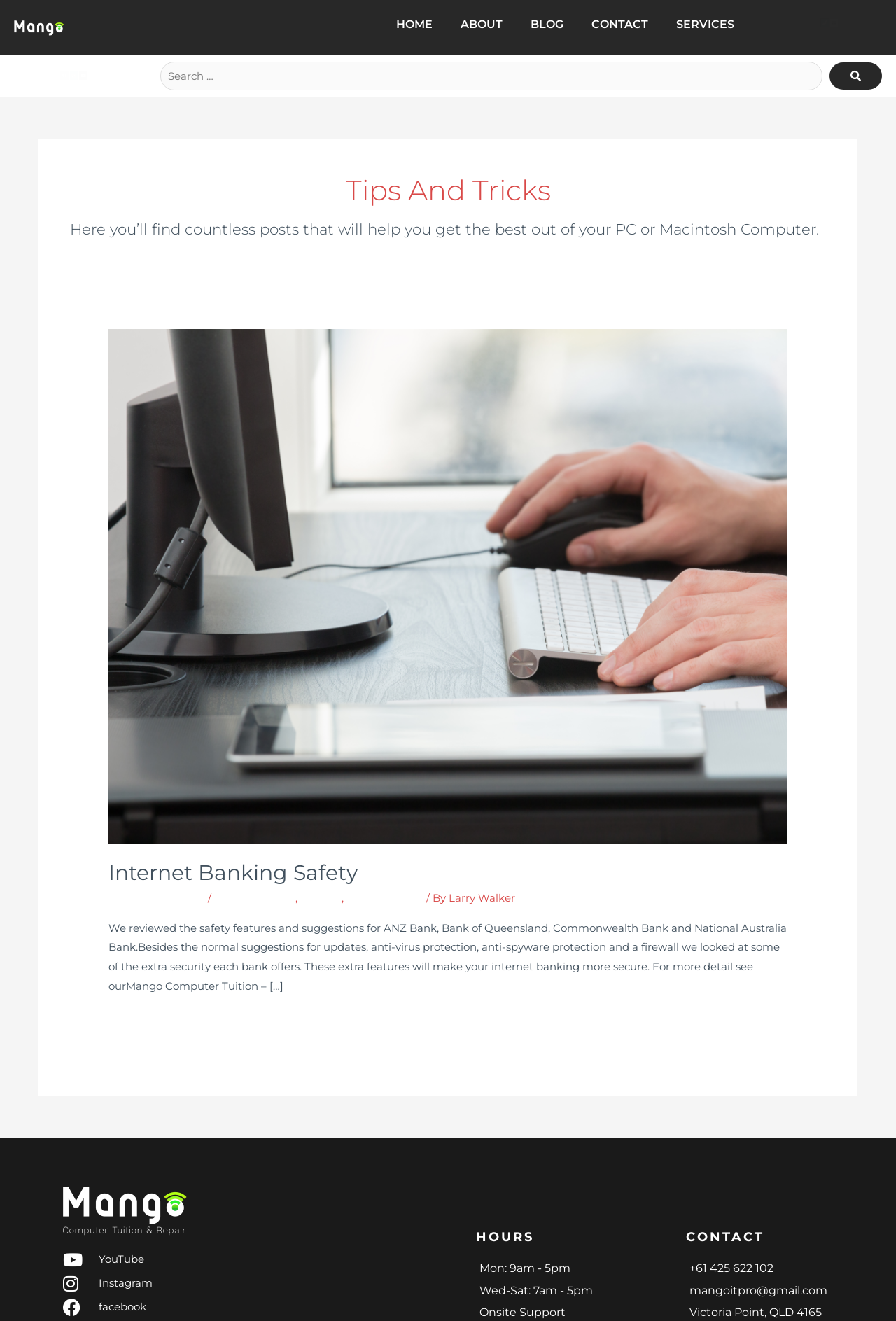Determine the bounding box coordinates for the HTML element described here: "Larry Walker".

[0.501, 0.675, 0.575, 0.685]